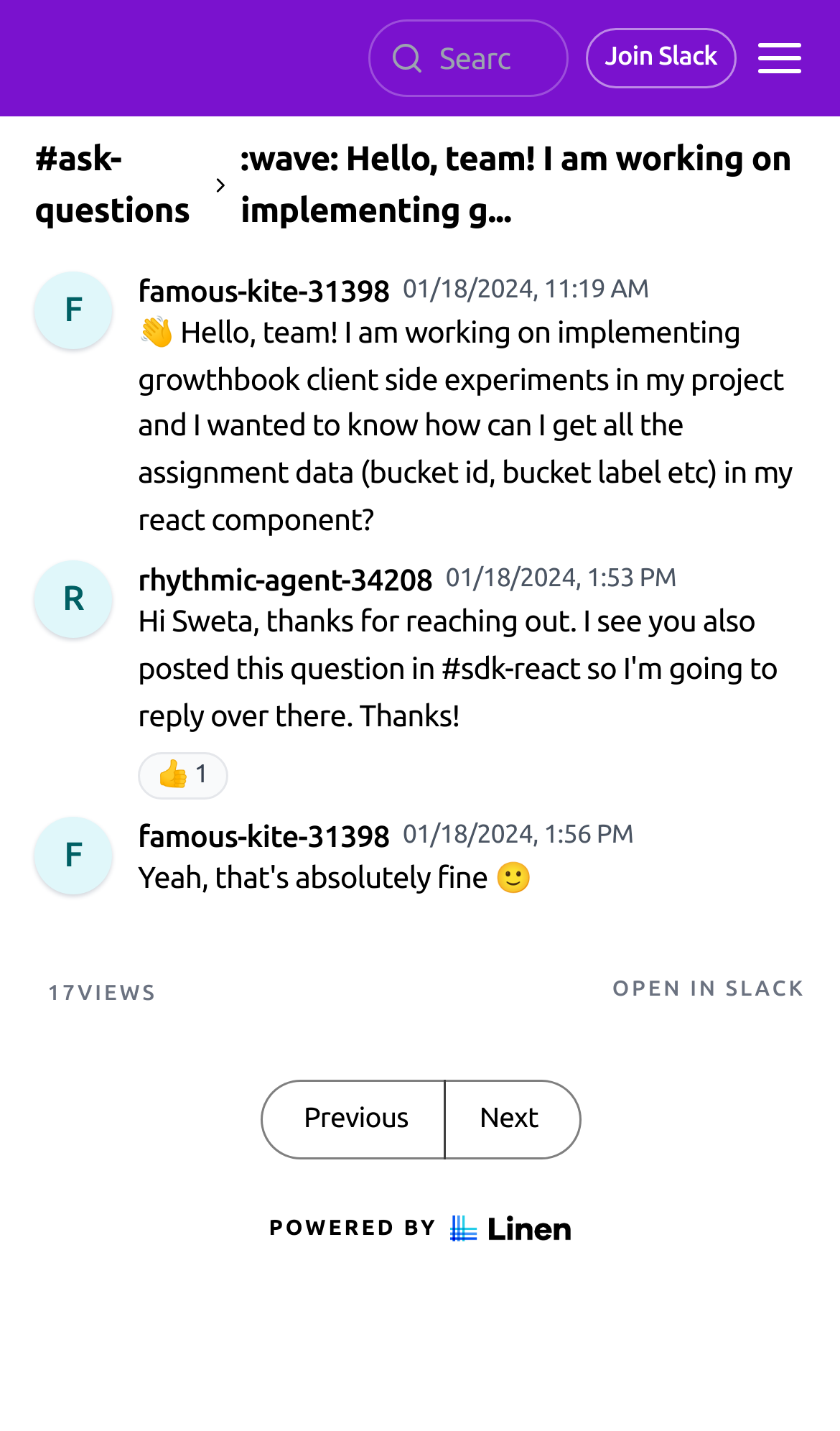Please give the bounding box coordinates of the area that should be clicked to fulfill the following instruction: "View the next page". The coordinates should be in the format of four float numbers from 0 to 1, i.e., [left, top, right, bottom].

[0.53, 0.755, 0.69, 0.809]